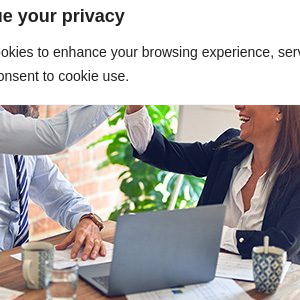Using the image as a reference, answer the following question in as much detail as possible:
What is on the table?

The scene is set in a collaborative environment, and the table in the background is neatly arranged with a laptop and mugs, which suggests a workspace where colleagues can work together and share ideas.